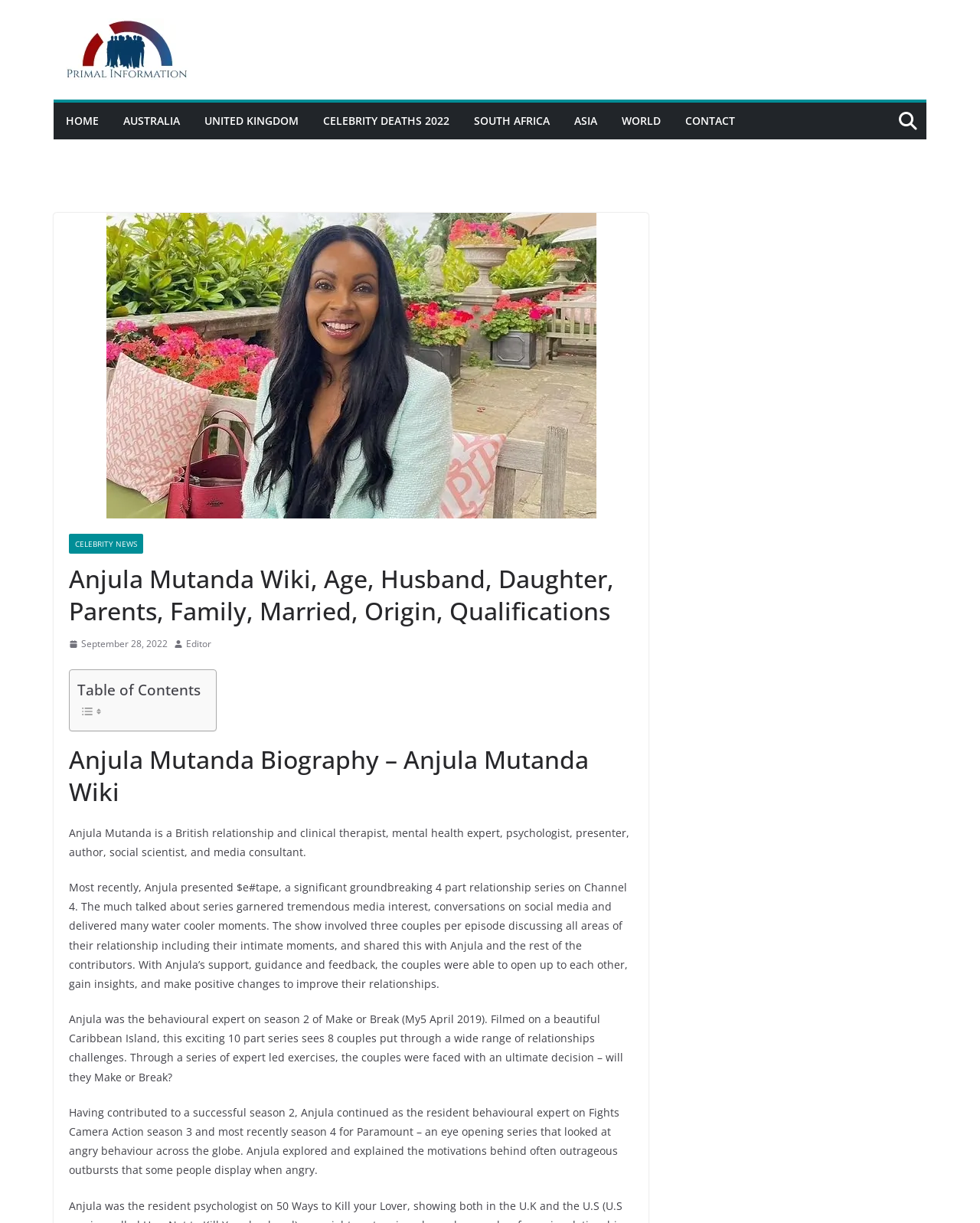Please identify the webpage's heading and generate its text content.

Anjula Mutanda Wiki, Age, Husband, Daughter, Parents, Family, Married, Origin, Qualifications